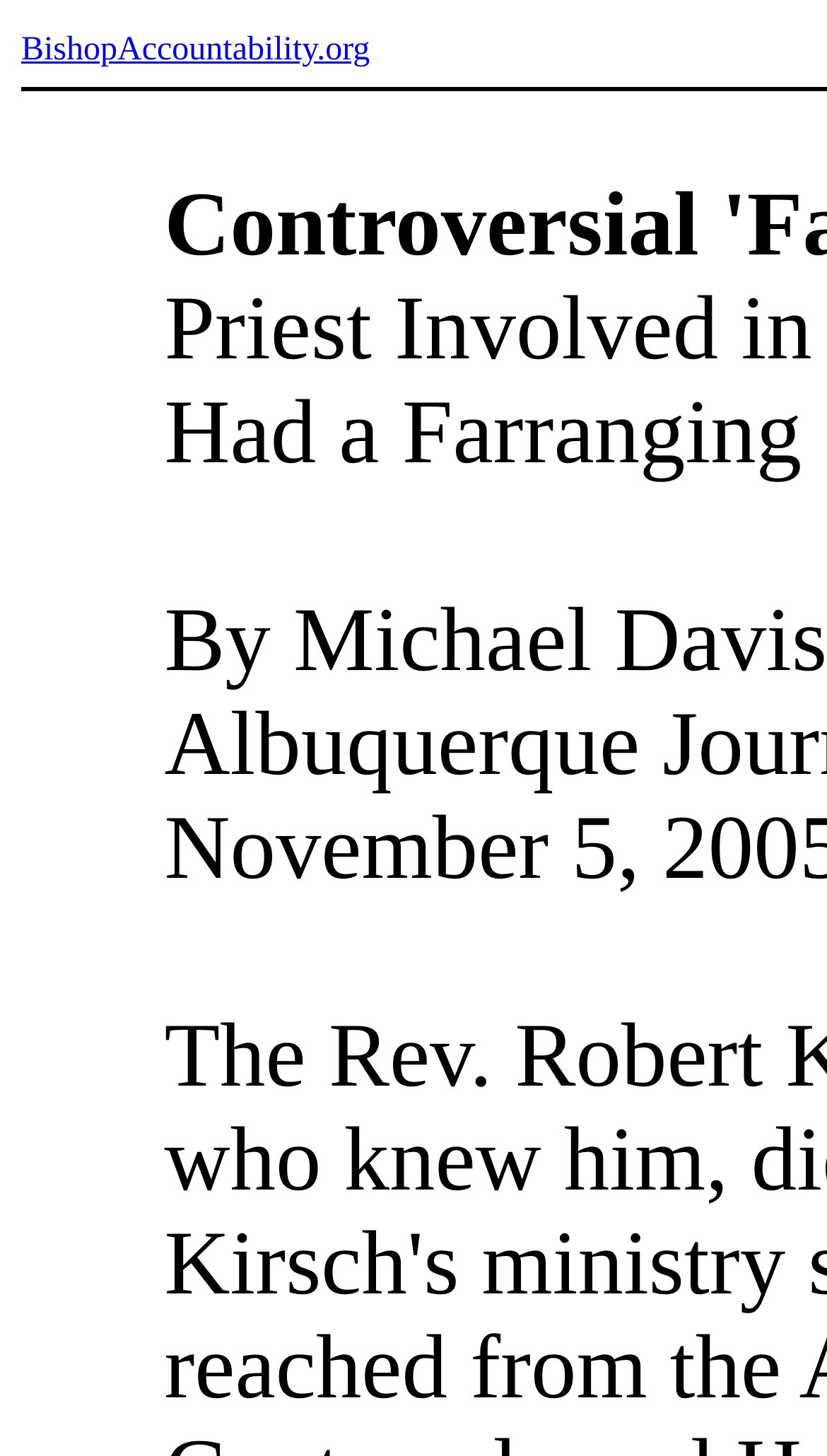Given the element description: "BishopAccountability.org", predict the bounding box coordinates of the UI element it refers to, using four float numbers between 0 and 1, i.e., [left, top, right, bottom].

[0.026, 0.022, 0.447, 0.047]